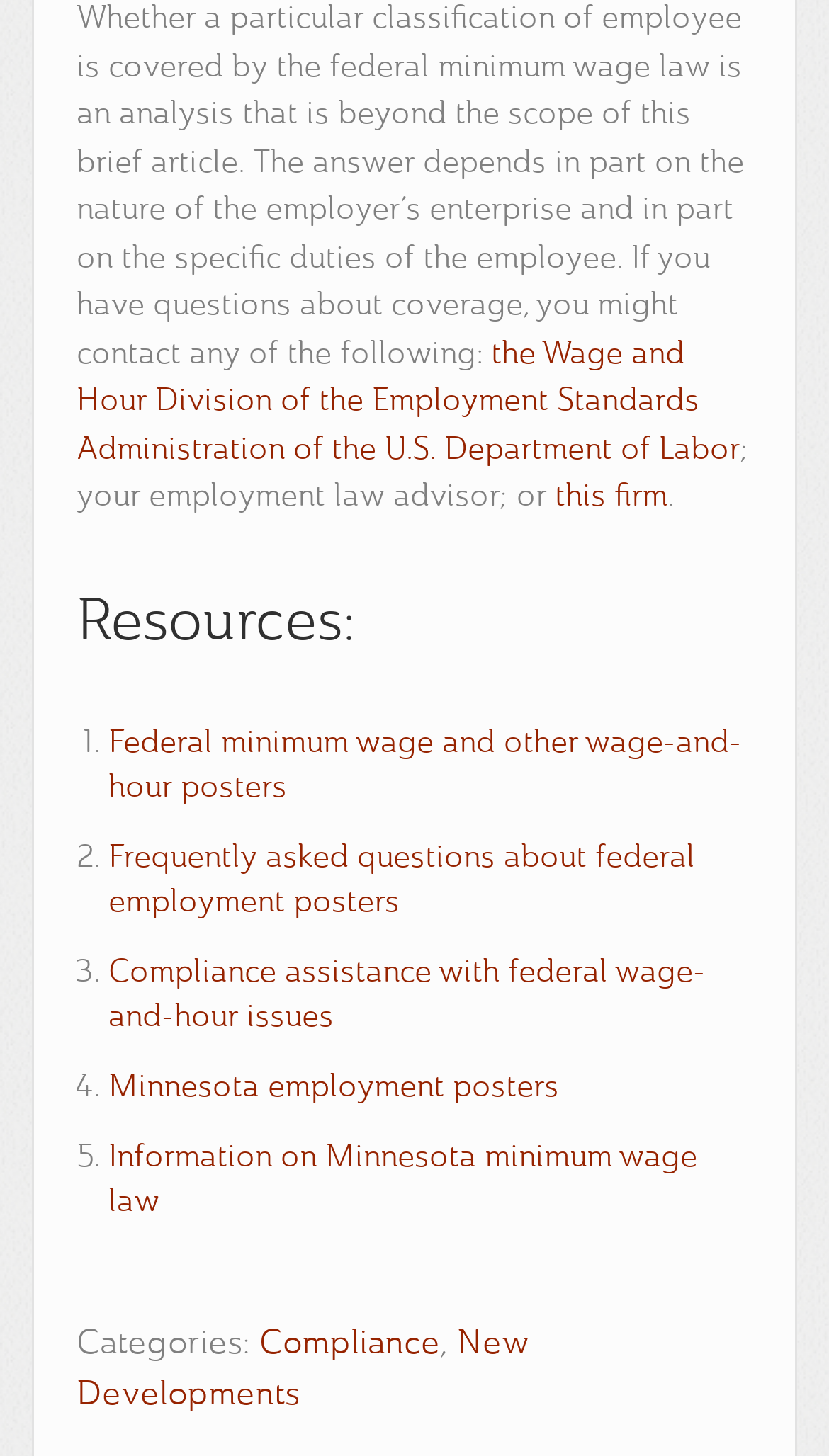Please provide a brief answer to the following inquiry using a single word or phrase:
What is the purpose of the links provided?

To provide resources